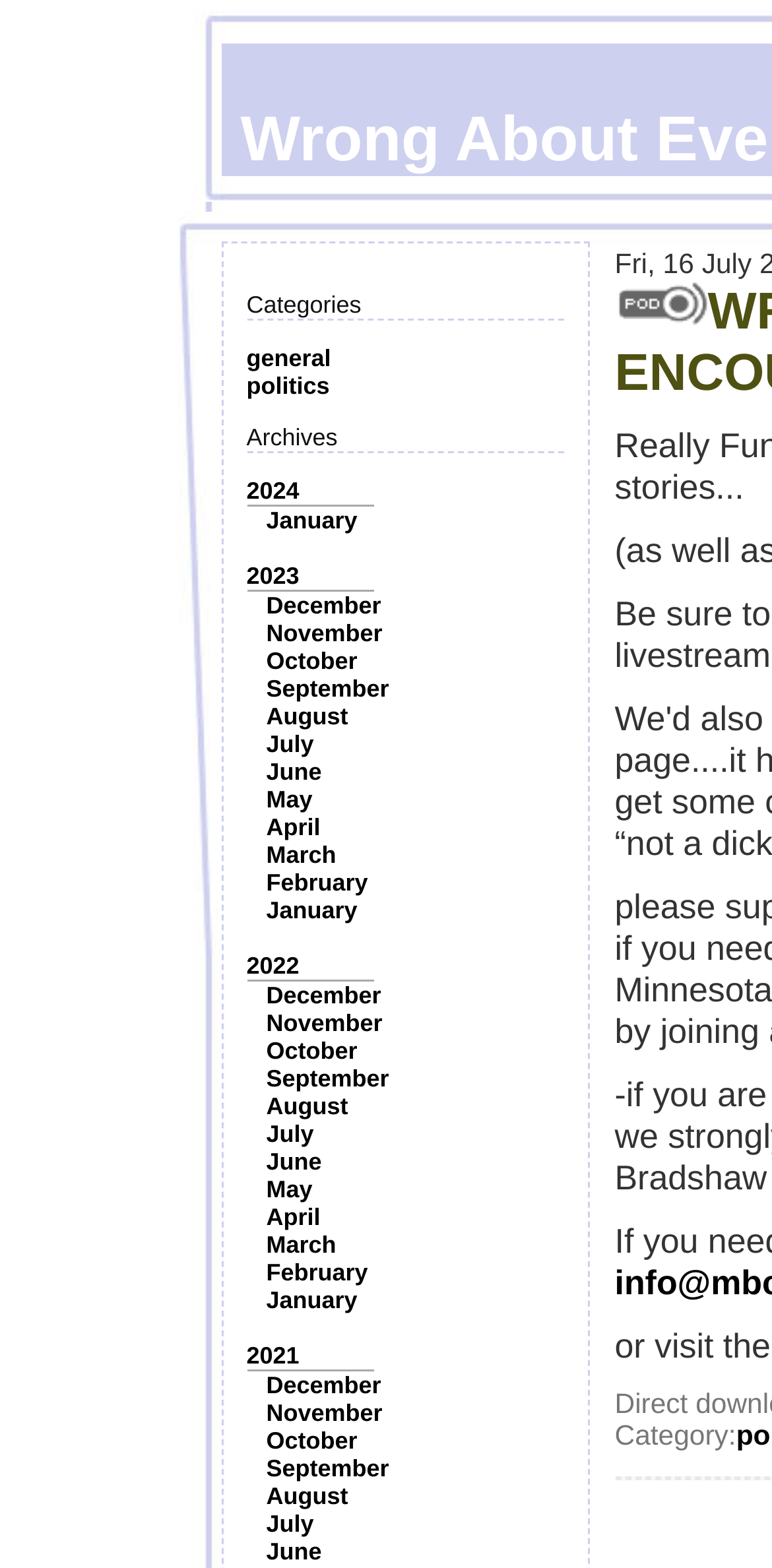What is the label above the category selection?
From the screenshot, supply a one-word or short-phrase answer.

Category: